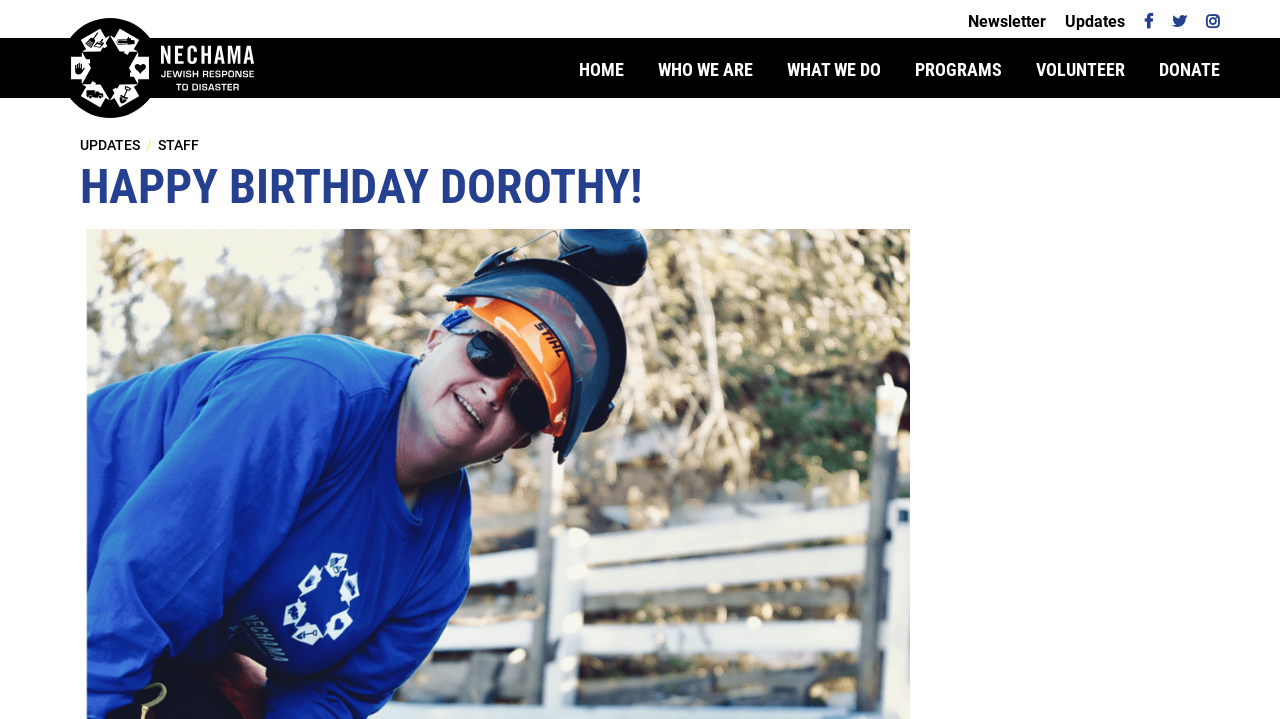Find the bounding box coordinates for the area that must be clicked to perform this action: "View the UPDATES page".

[0.062, 0.191, 0.109, 0.213]